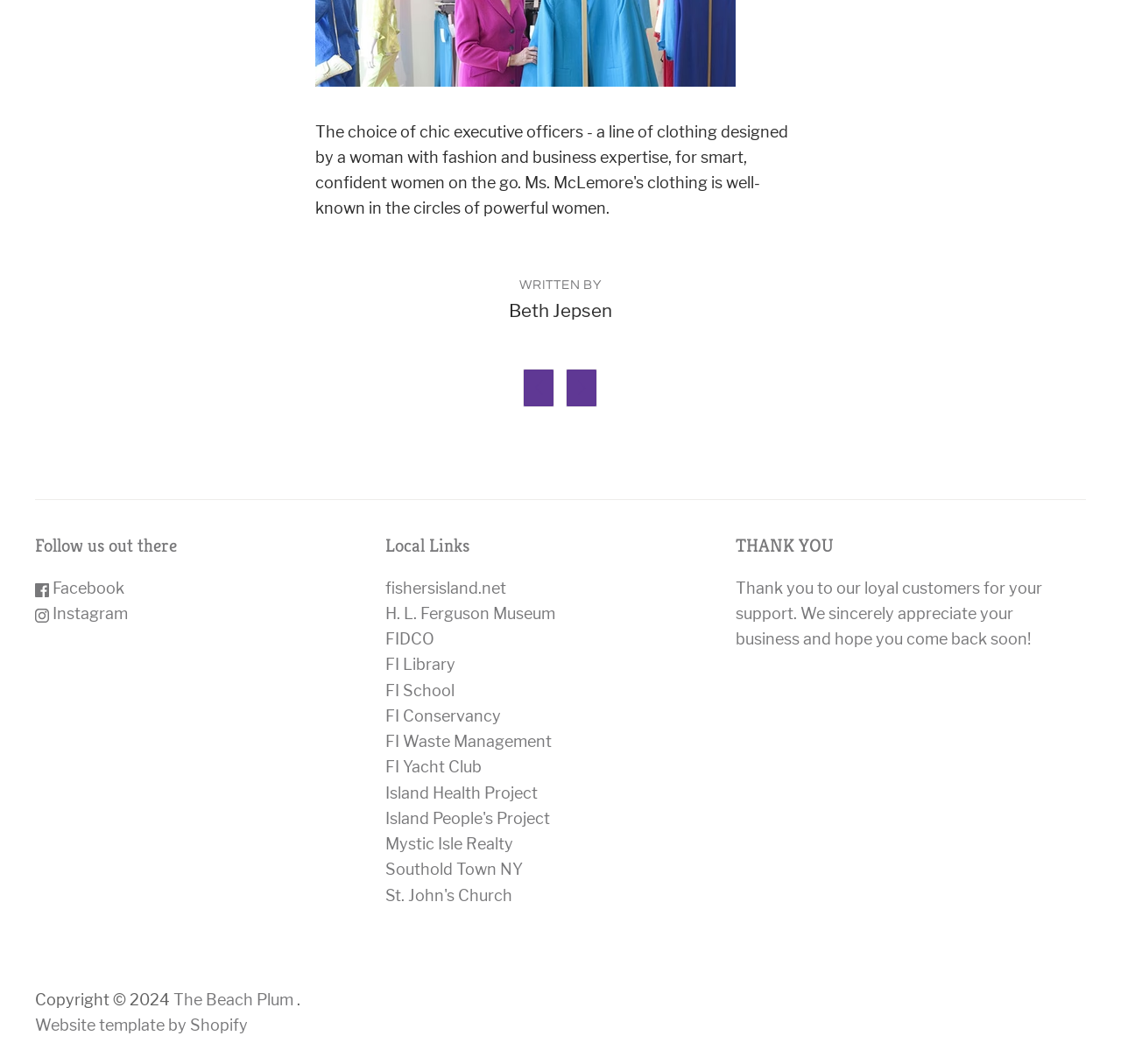Please specify the bounding box coordinates of the clickable region necessary for completing the following instruction: "View the website template by Shopify". The coordinates must consist of four float numbers between 0 and 1, i.e., [left, top, right, bottom].

[0.031, 0.955, 0.221, 0.972]